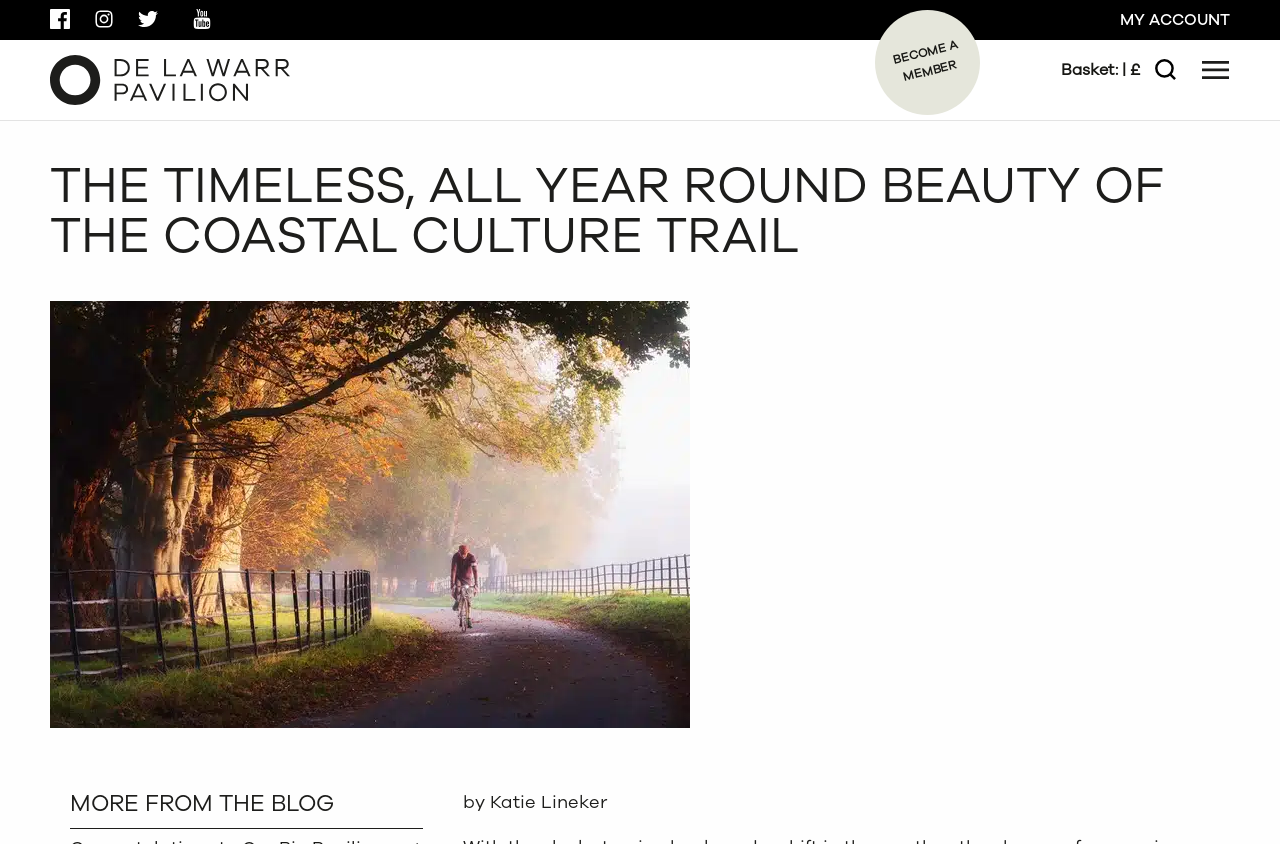Please provide a detailed answer to the question below by examining the image:
What is the text on the image at the top of the webpage?

I found the answer by looking at the image at the top of the webpage, which has the text 'DLWP, The De La Warr Pavilion, Bexhill, East Sussex'.